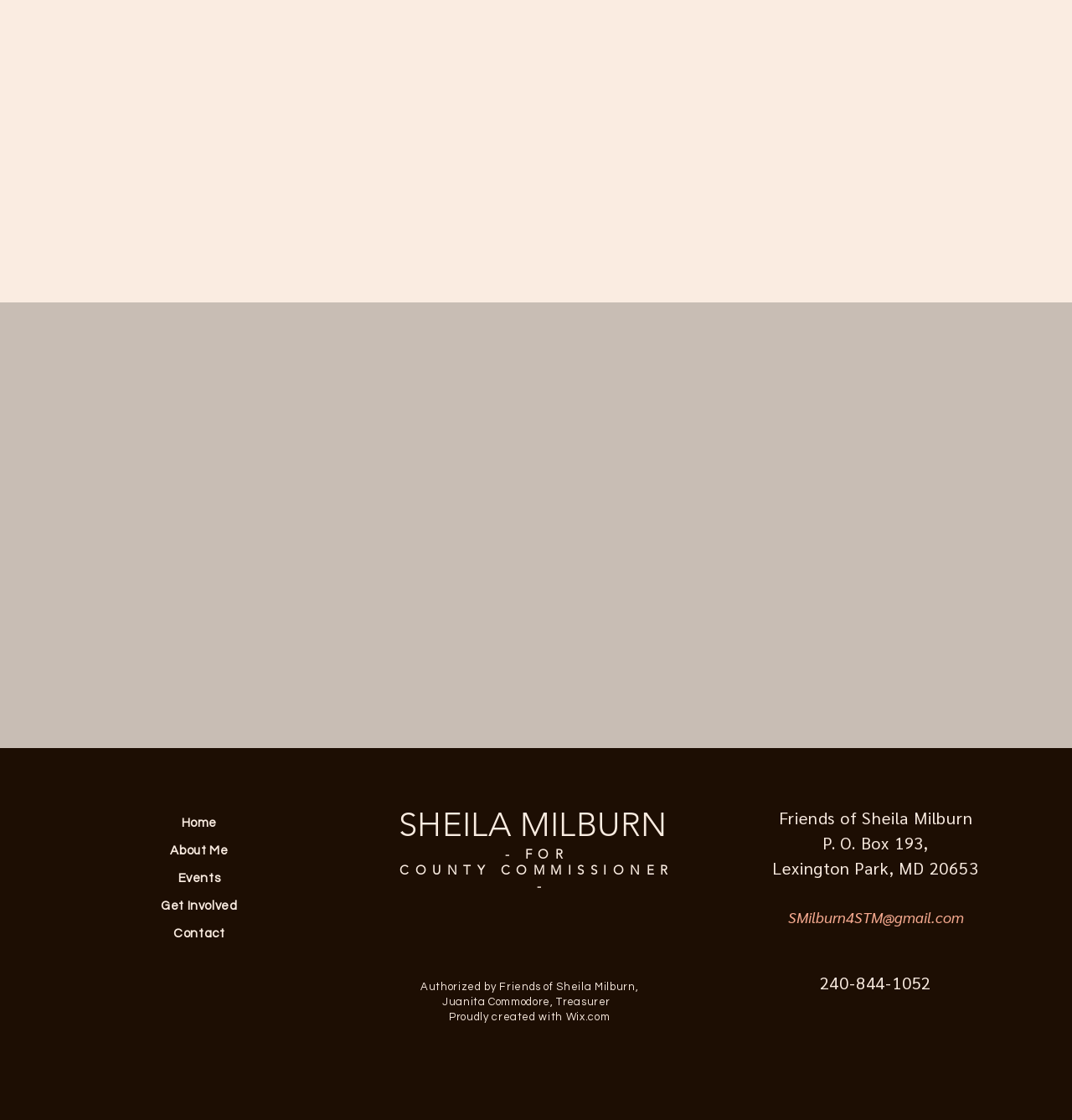Using floating point numbers between 0 and 1, provide the bounding box coordinates in the format (top-left x, top-left y, bottom-right x, bottom-right y). Locate the UI element described here: About Me

[0.159, 0.754, 0.213, 0.765]